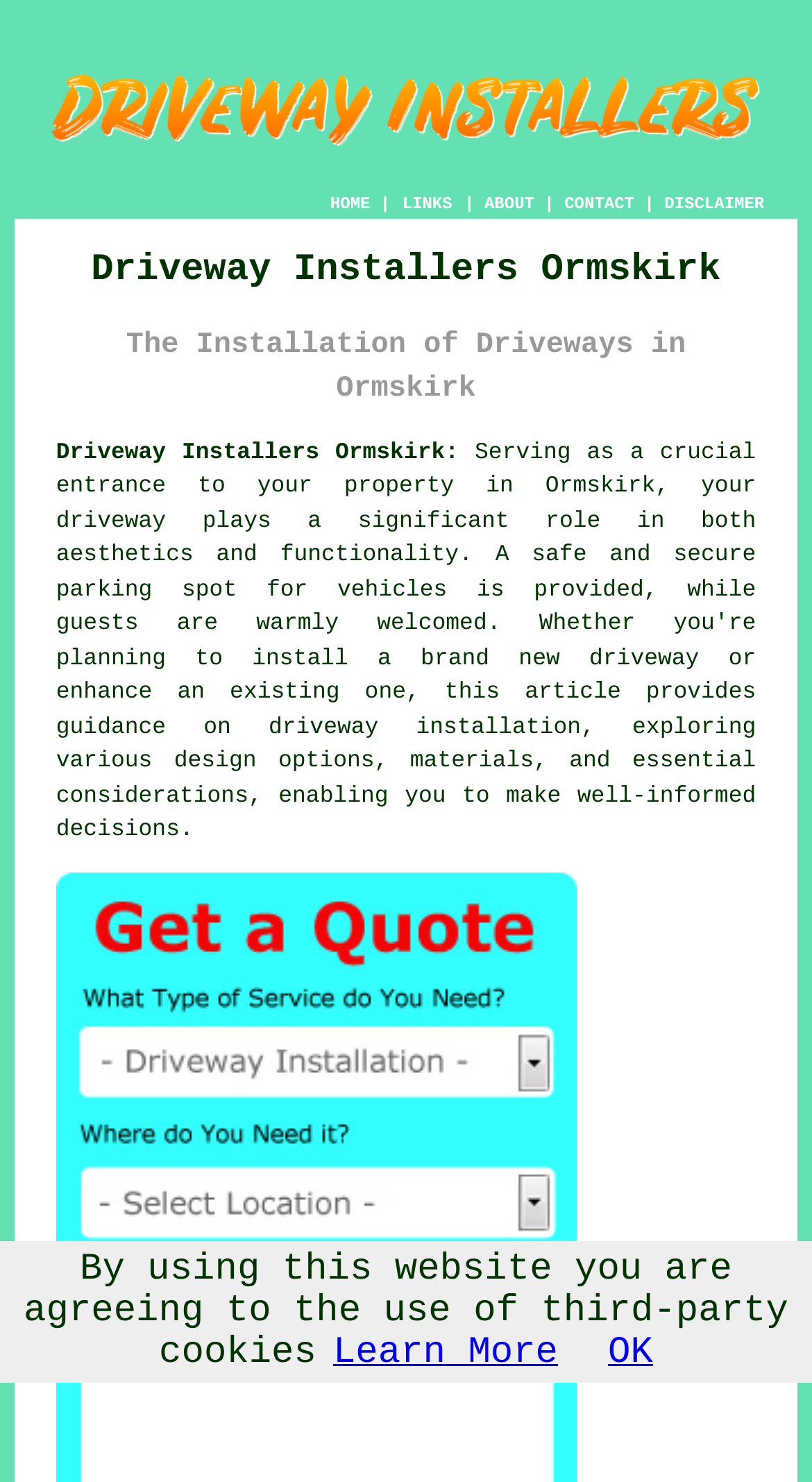Please specify the bounding box coordinates of the area that should be clicked to accomplish the following instruction: "Click the ABOUT link". The coordinates should consist of four float numbers between 0 and 1, i.e., [left, top, right, bottom].

[0.597, 0.132, 0.658, 0.145]